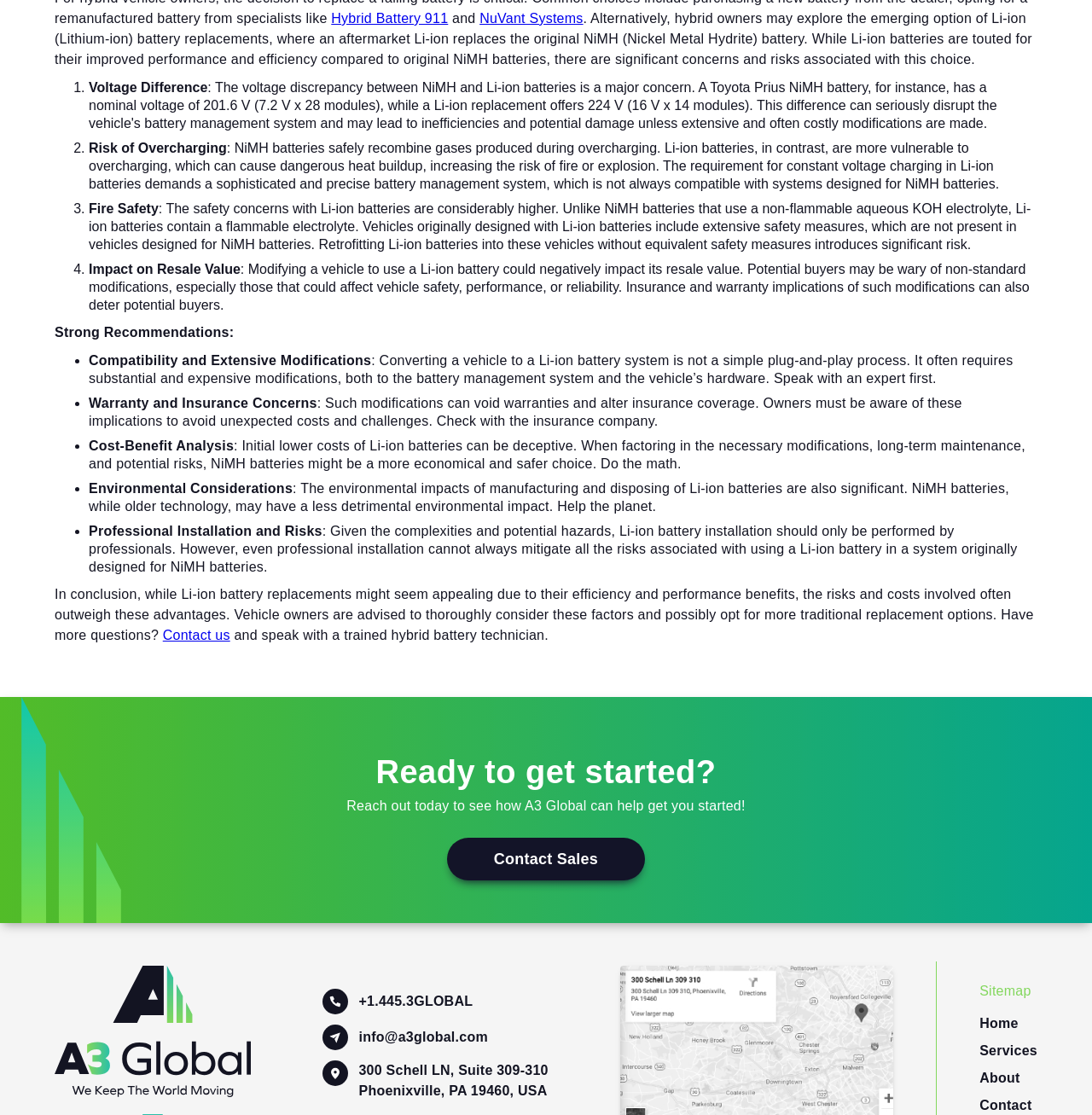Please determine the bounding box coordinates, formatted as (top-left x, top-left y, bottom-right x, bottom-right y), with all values as floating point numbers between 0 and 1. Identify the bounding box of the region described as: Contact Sales

[0.409, 0.751, 0.591, 0.79]